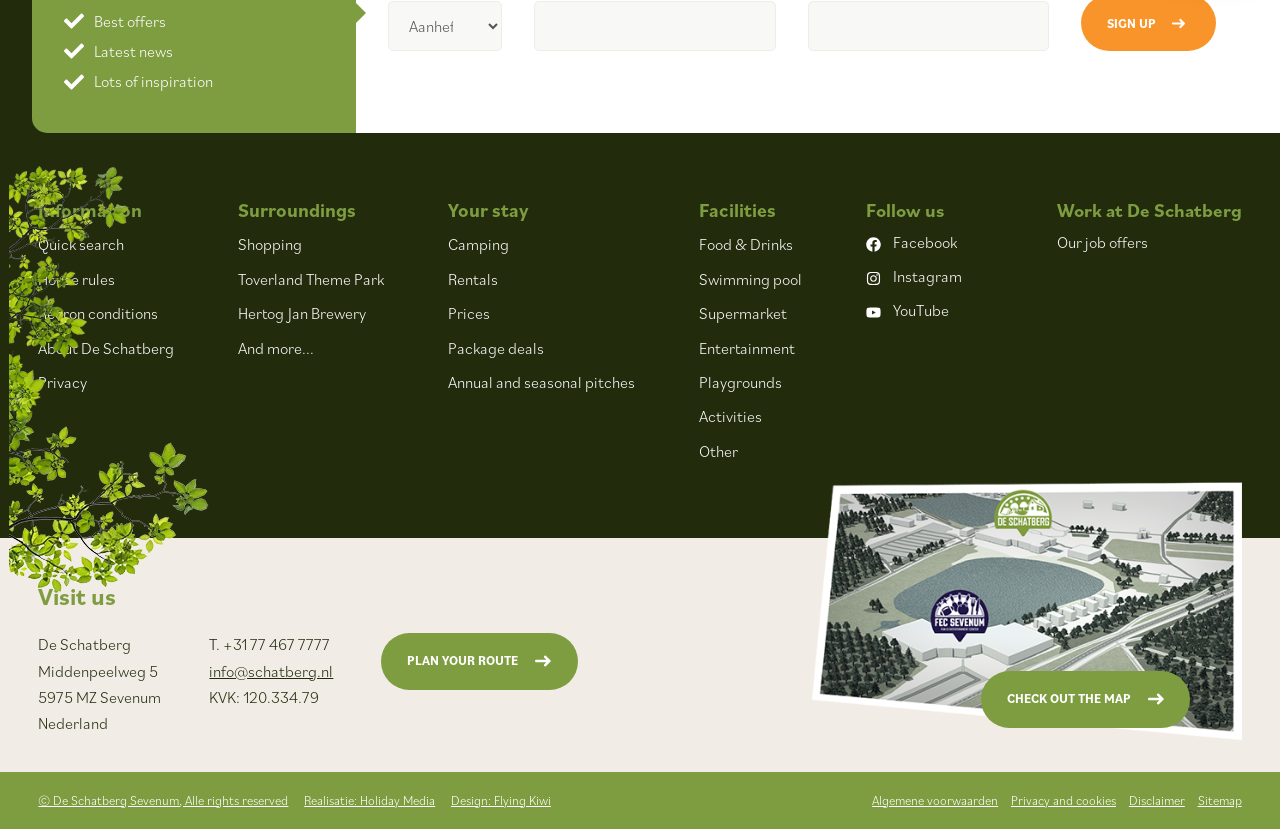Give a one-word or phrase response to the following question: What is the name of the campsite?

De Schatberg